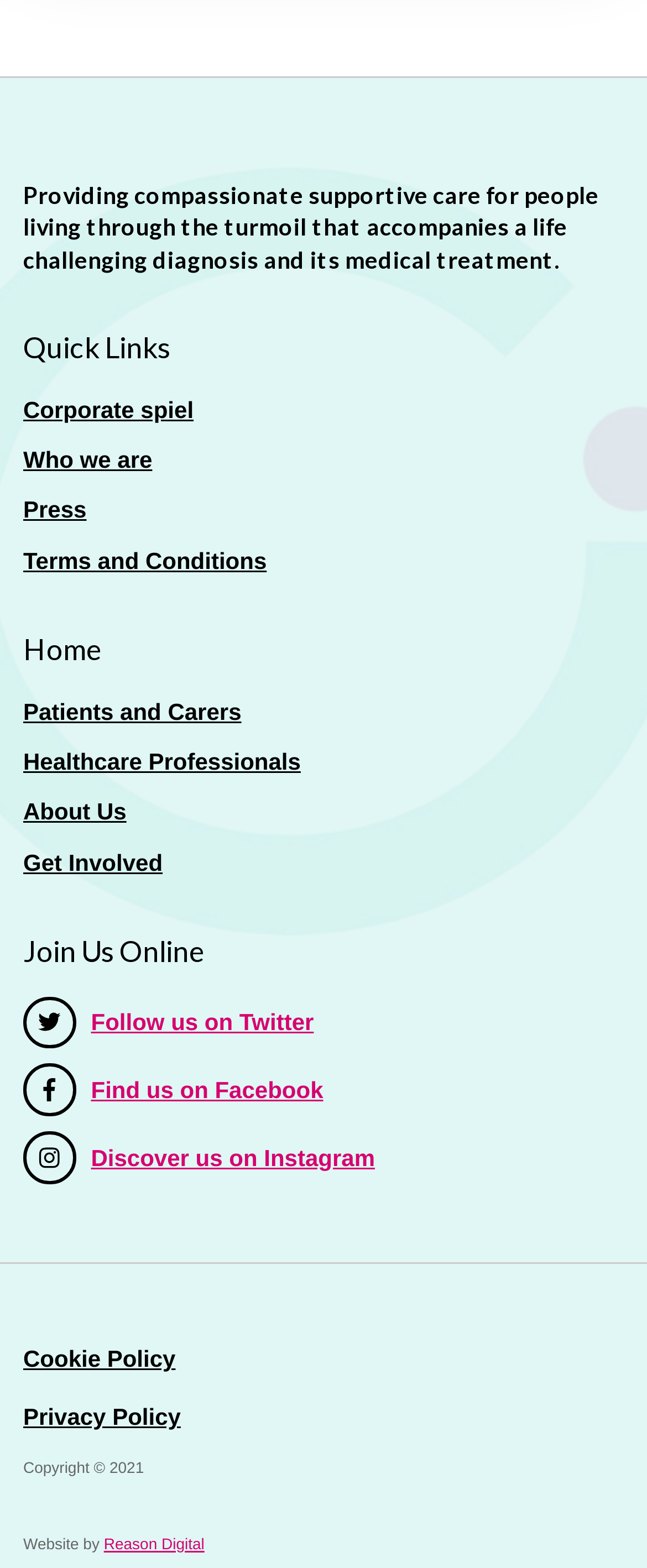What is the main purpose of this organization?
Look at the image and respond with a one-word or short phrase answer.

Providing compassionate care